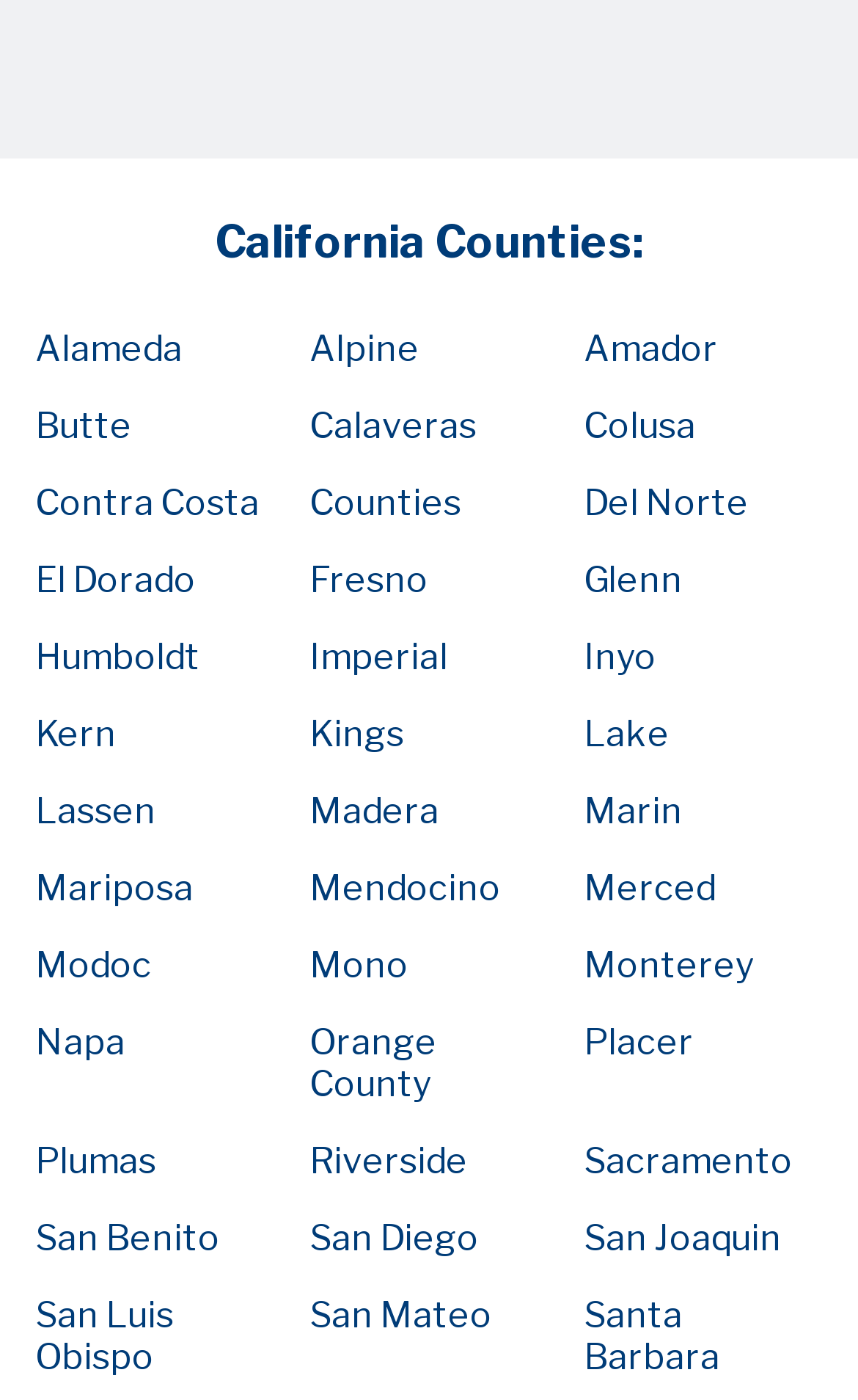Pinpoint the bounding box coordinates of the clickable area necessary to execute the following instruction: "Get information about Monterey county". The coordinates should be given as four float numbers between 0 and 1, namely [left, top, right, bottom].

[0.68, 0.675, 0.878, 0.705]